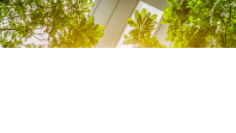What is the atmosphere created by the sunlight in the image?
Answer the question with a detailed explanation, including all necessary information.

According to the caption, the sunlight filters through the foliage, casting a 'warm, inviting glow', which suggests a cozy and welcoming atmosphere.